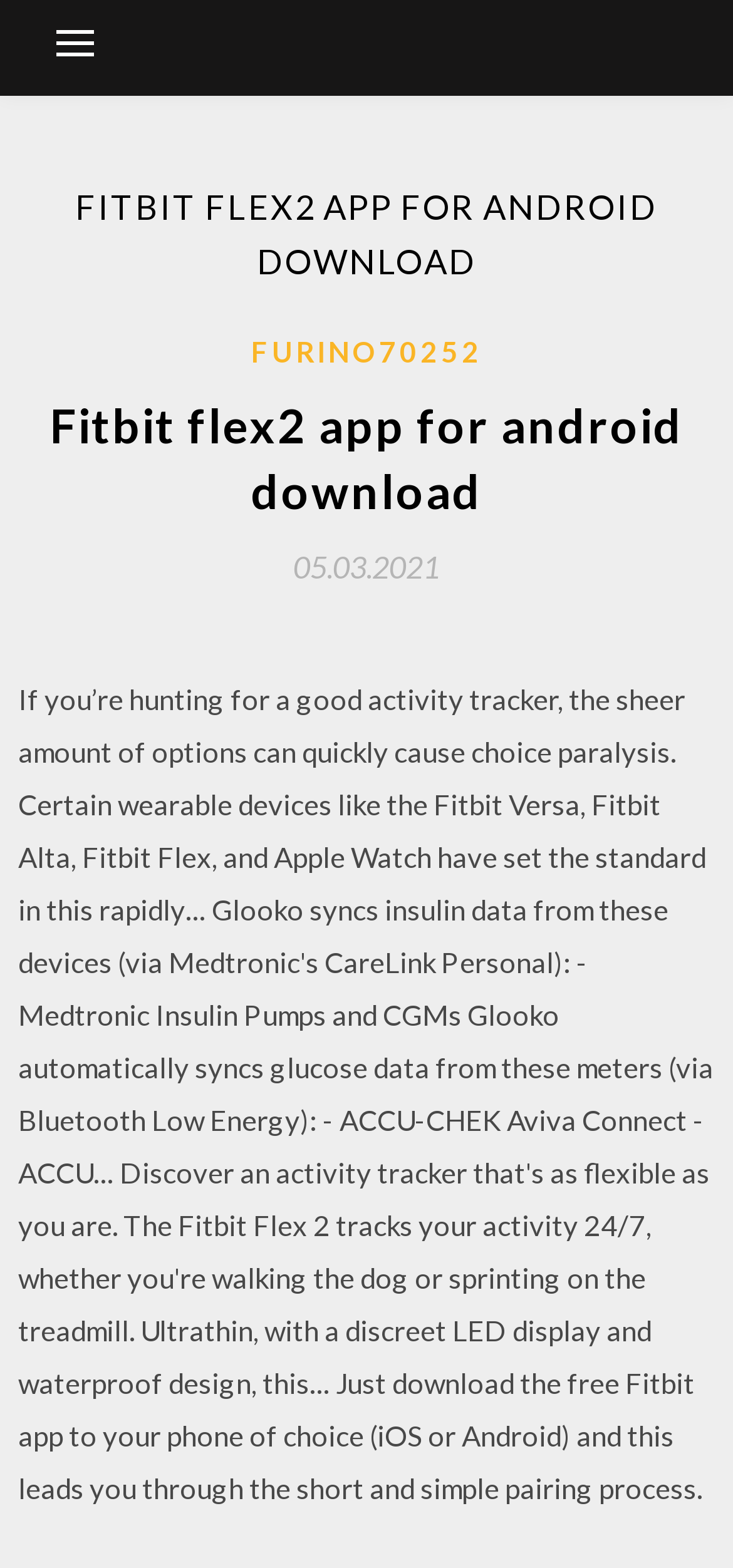What is the name of the app?
Please provide a comprehensive answer based on the information in the image.

Based on the header and the content of the webpage, it is clear that the webpage is about the Fitbit Flex2 app, so the name of the app is Fitbit Flex2.